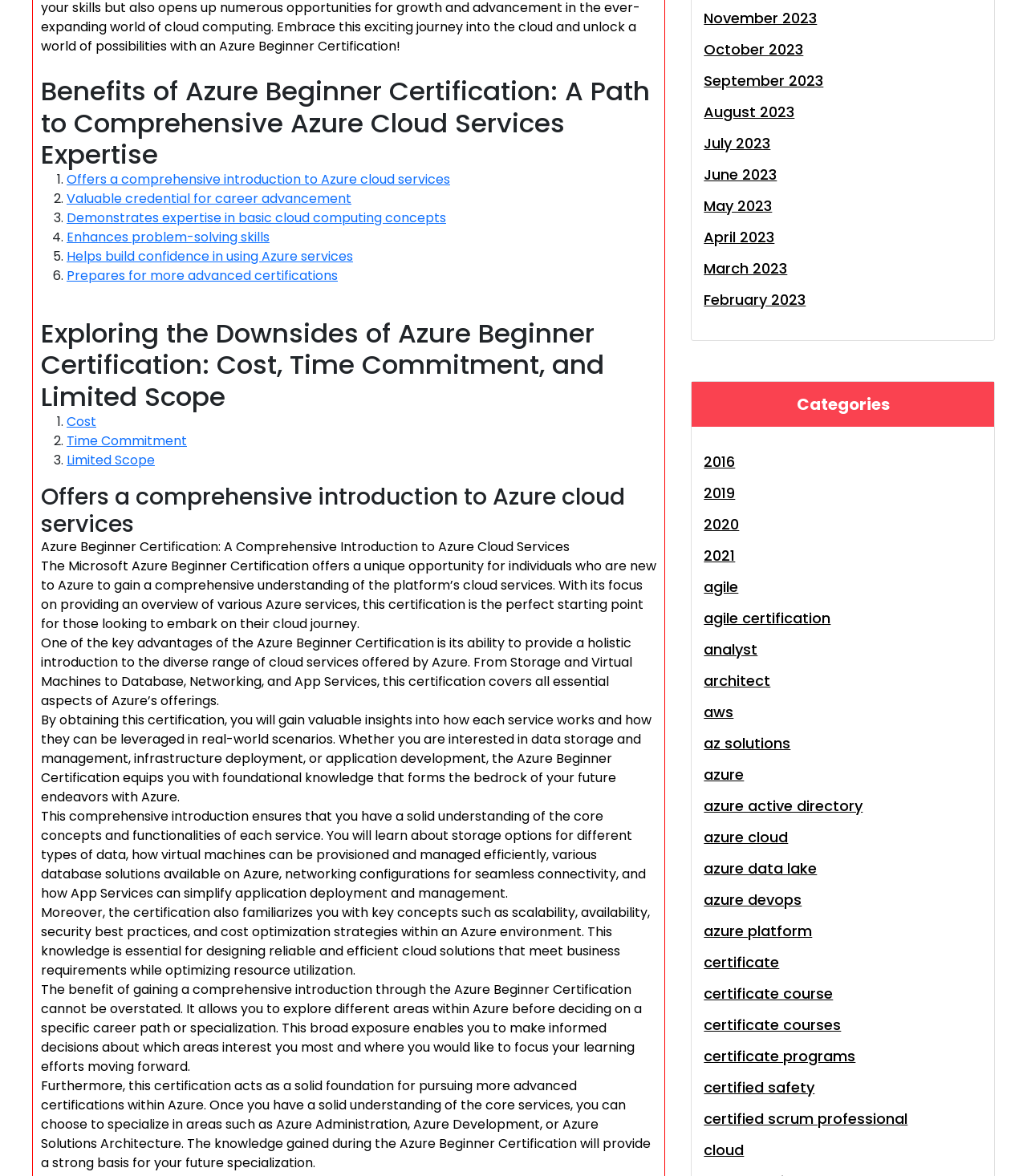Given the description: "azure active directory", determine the bounding box coordinates of the UI element. The coordinates should be formatted as four float numbers between 0 and 1, [left, top, right, bottom].

[0.685, 0.672, 0.84, 0.698]